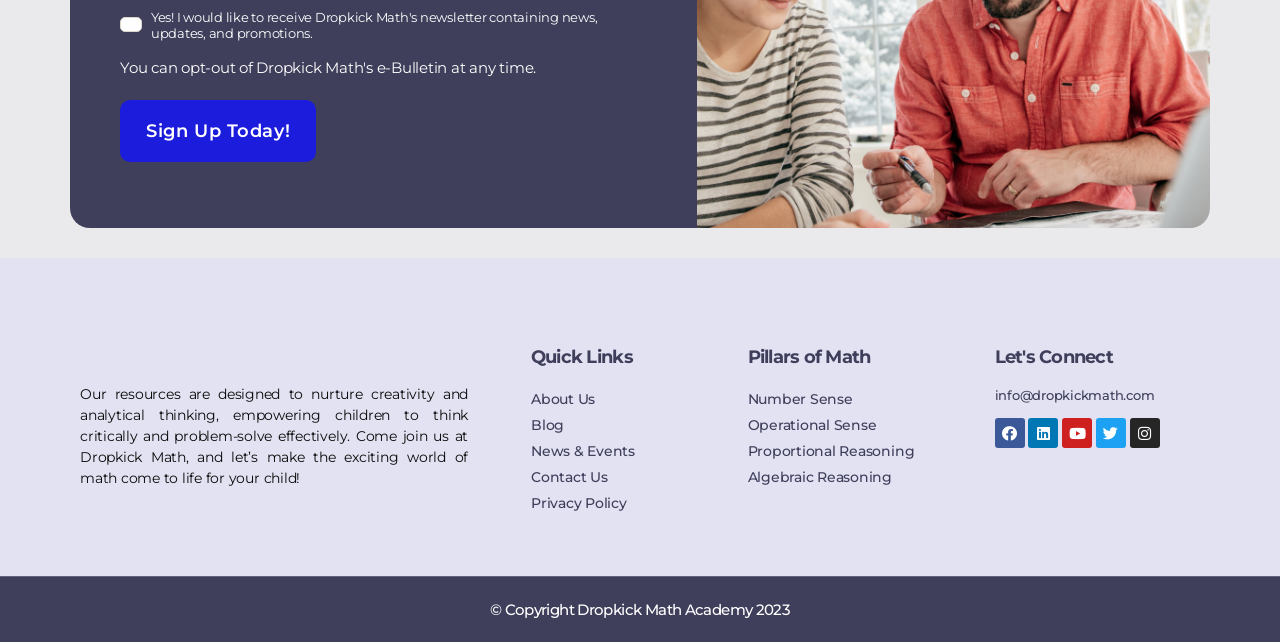Locate the bounding box coordinates of the clickable element to fulfill the following instruction: "Read the blog". Provide the coordinates as four float numbers between 0 and 1 in the format [left, top, right, bottom].

[0.399, 0.641, 0.553, 0.682]